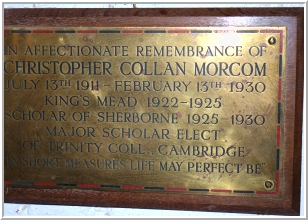Examine the image carefully and respond to the question with a detailed answer: 
What is the poignant phrase inscribed on the plaque?

The inscription on the plaque concludes with the phrase 'In short measures life may perfect be', which emphasizes the brief yet impactful nature of Morcom's life.